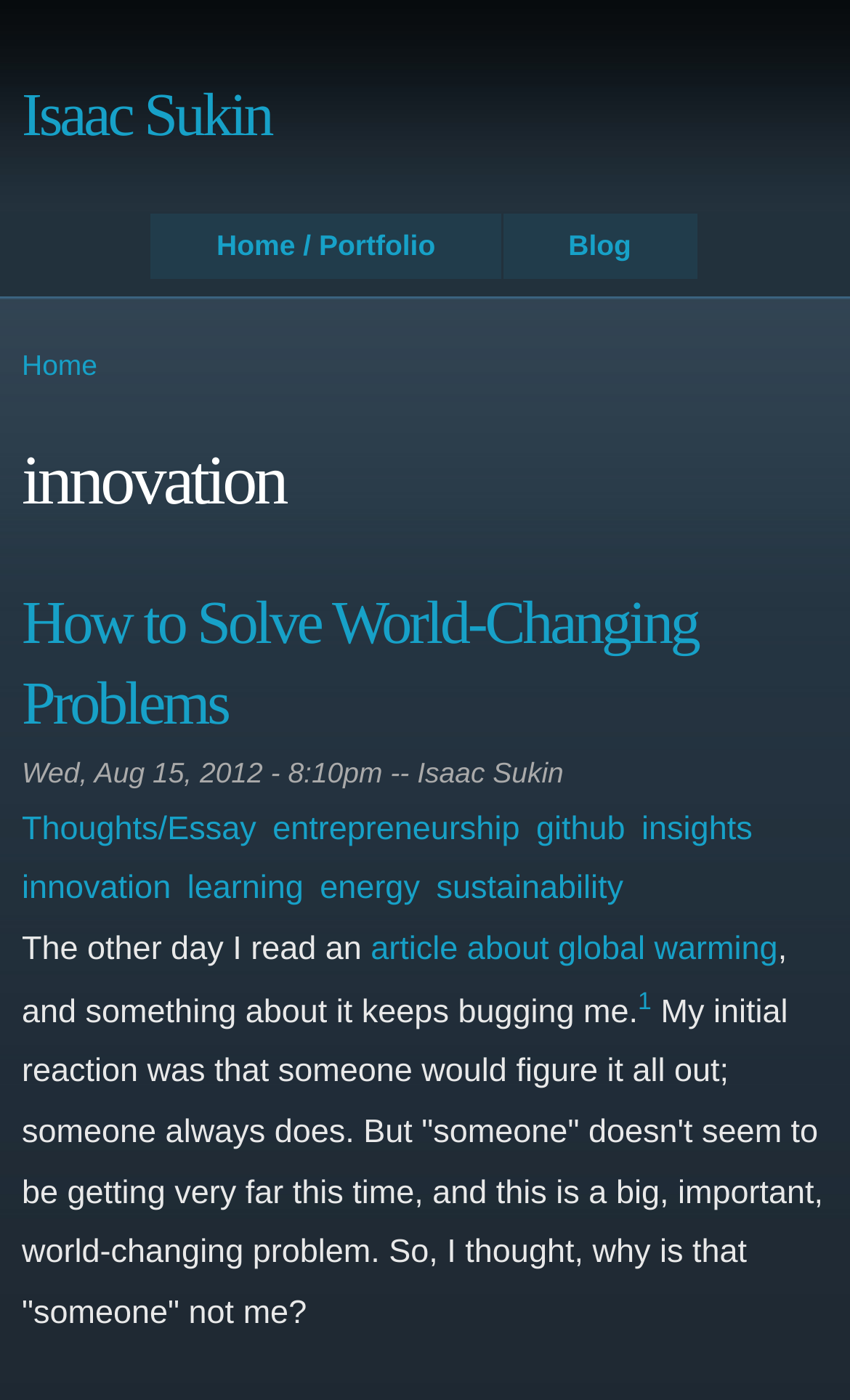Based on the image, please elaborate on the answer to the following question:
What is the date of the blog post?

The date of the blog post can be found in the footer section as a static text, which is 'Wed, Aug 15, 2012 - 8:10pm'.